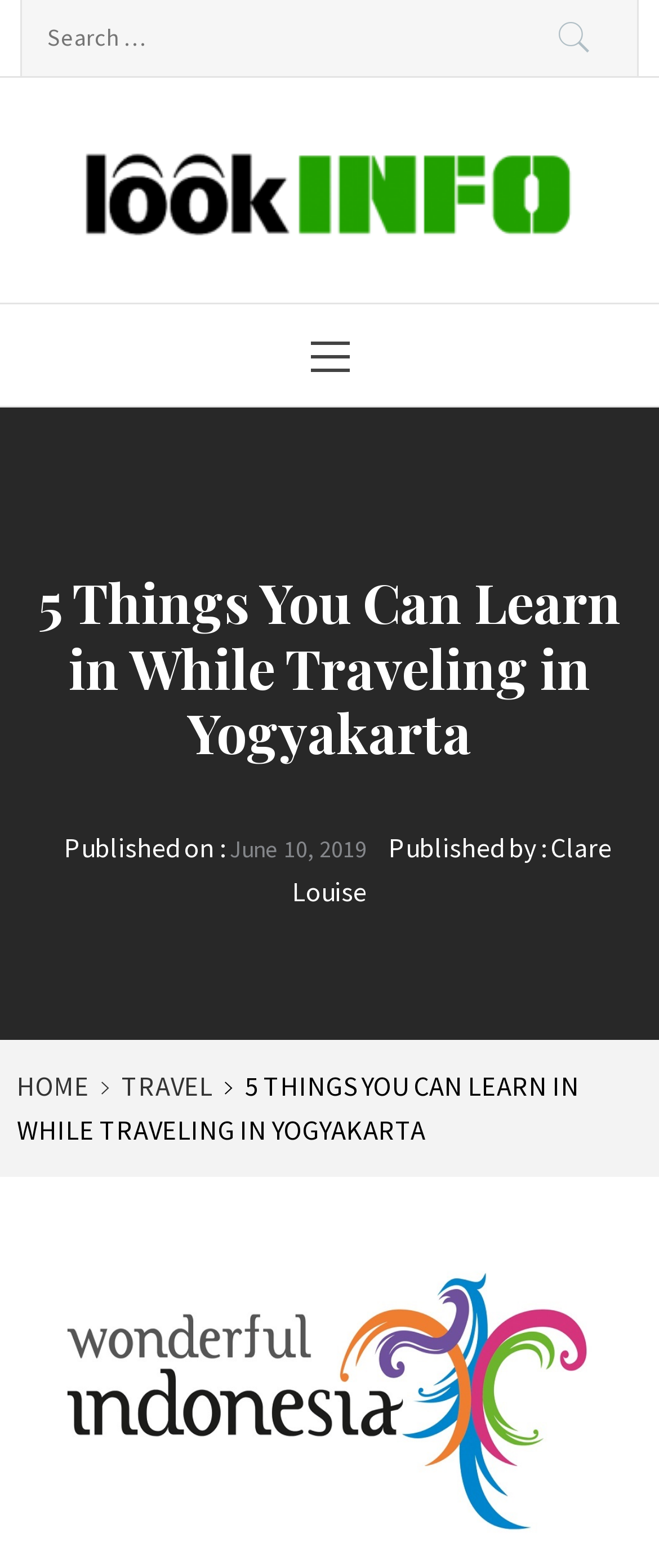Please provide the main heading of the webpage content.

5 Things You Can Learn in While Traveling in Yogyakarta